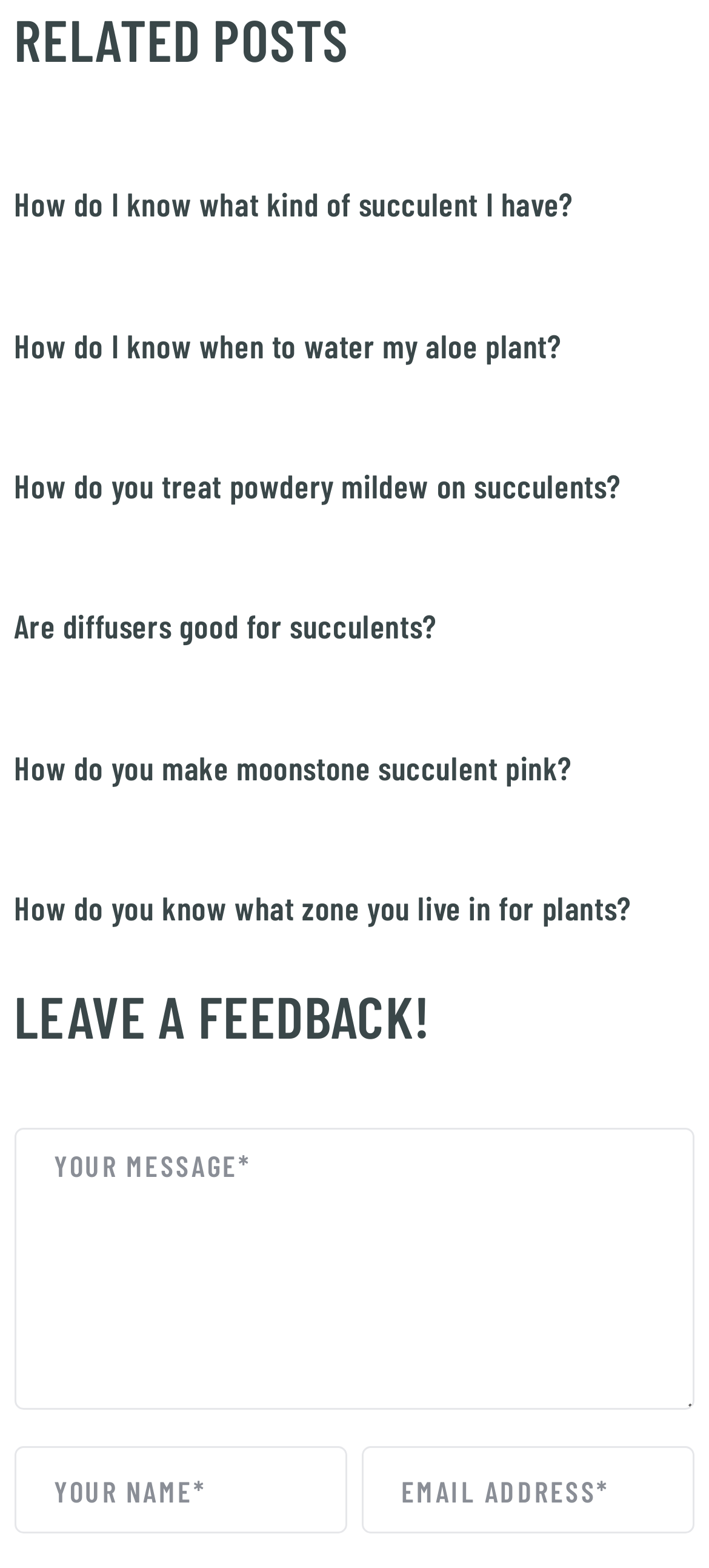Locate the coordinates of the bounding box for the clickable region that fulfills this instruction: "Subscribe to the newsletter".

None